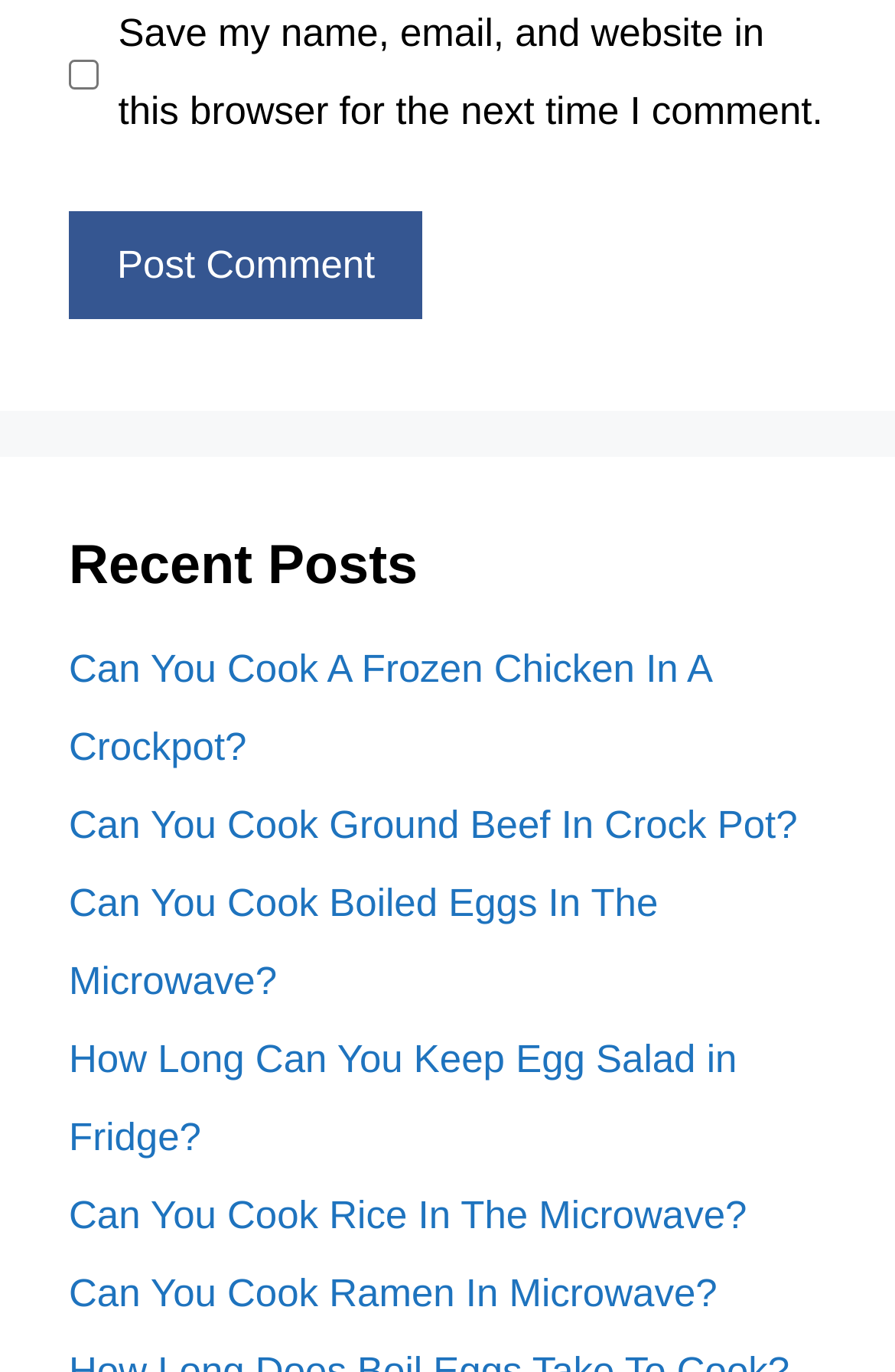Please determine the bounding box coordinates of the element to click in order to execute the following instruction: "Click the link to read about cooking ground beef in a crock pot". The coordinates should be four float numbers between 0 and 1, specified as [left, top, right, bottom].

[0.077, 0.586, 0.891, 0.617]